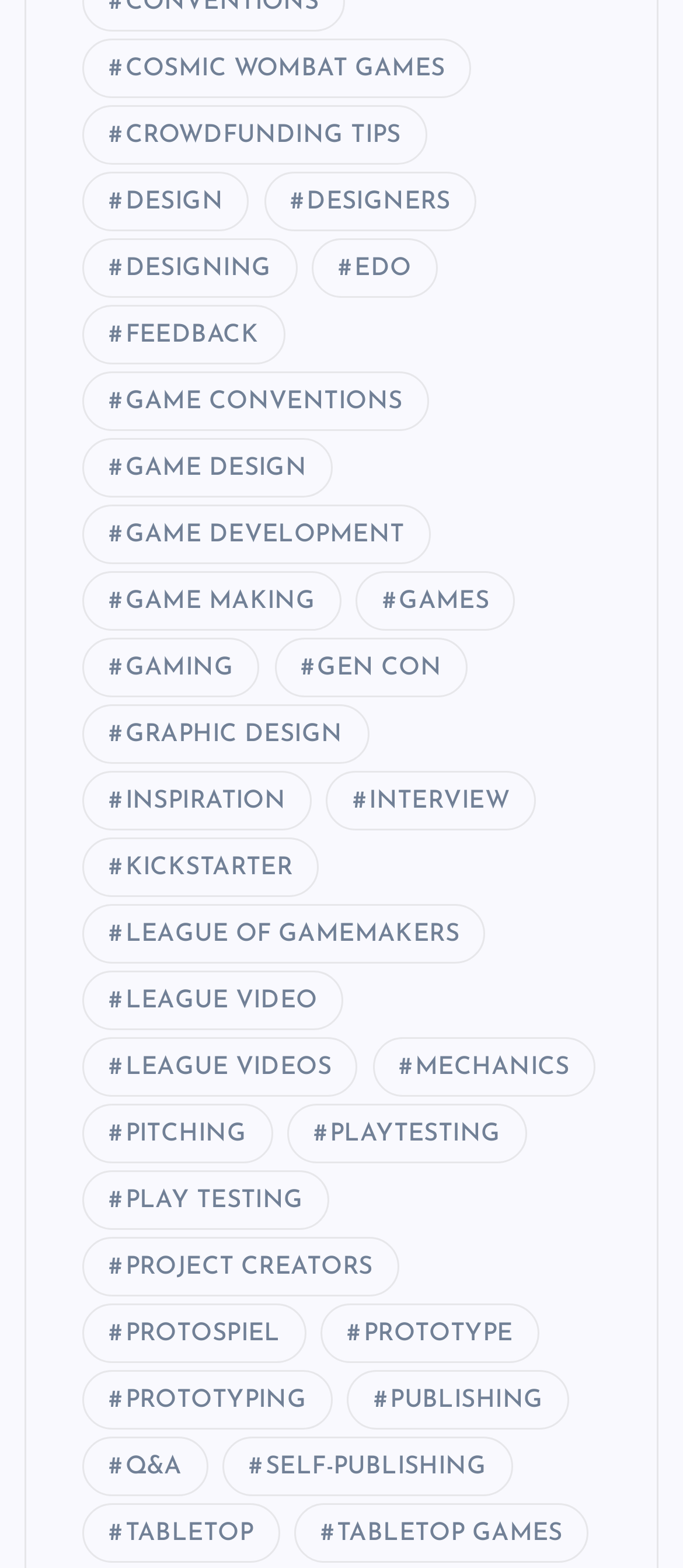Provide the bounding box coordinates of the area you need to click to execute the following instruction: "Learn about TABLETOP GAMES".

[0.43, 0.959, 0.862, 0.997]